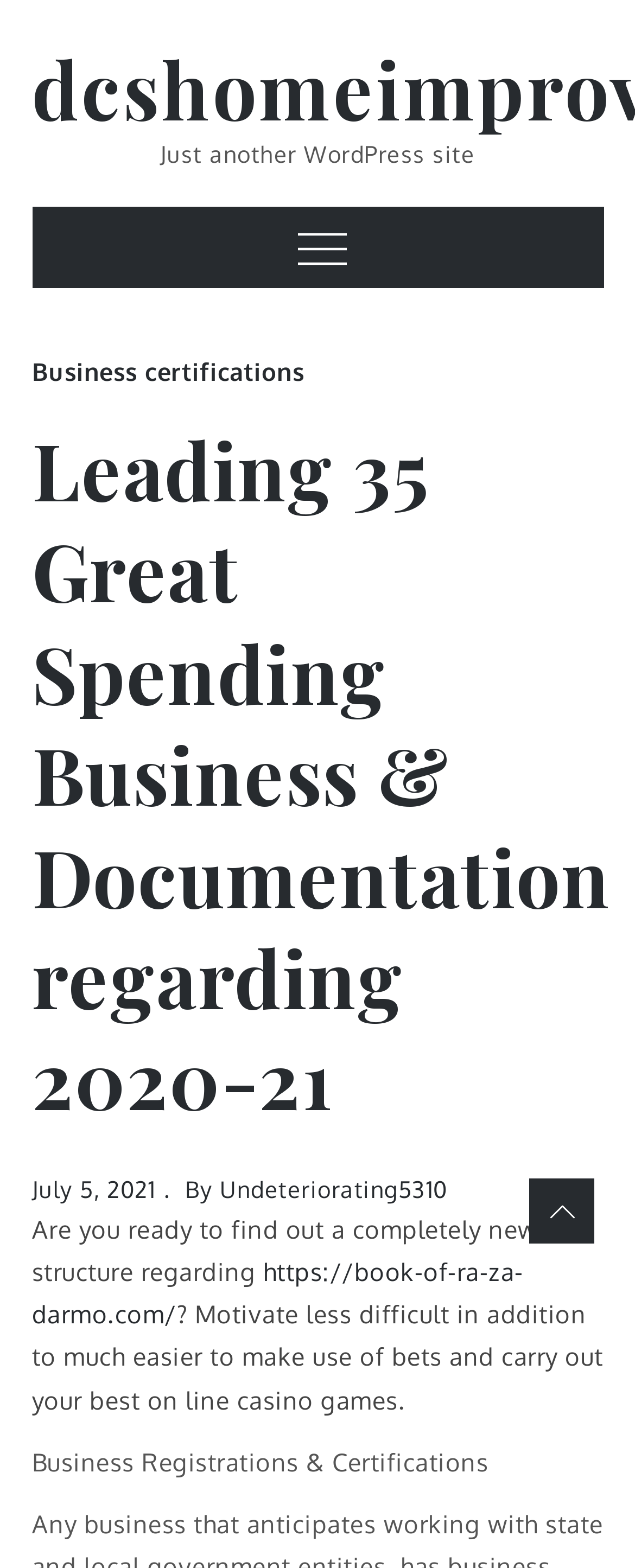Examine the screenshot and answer the question in as much detail as possible: What is the date of the latest article?

I found the date of the latest article by looking at the link element with the text 'July 5, 2021' which is located within the HeaderAsNonLandmark element.